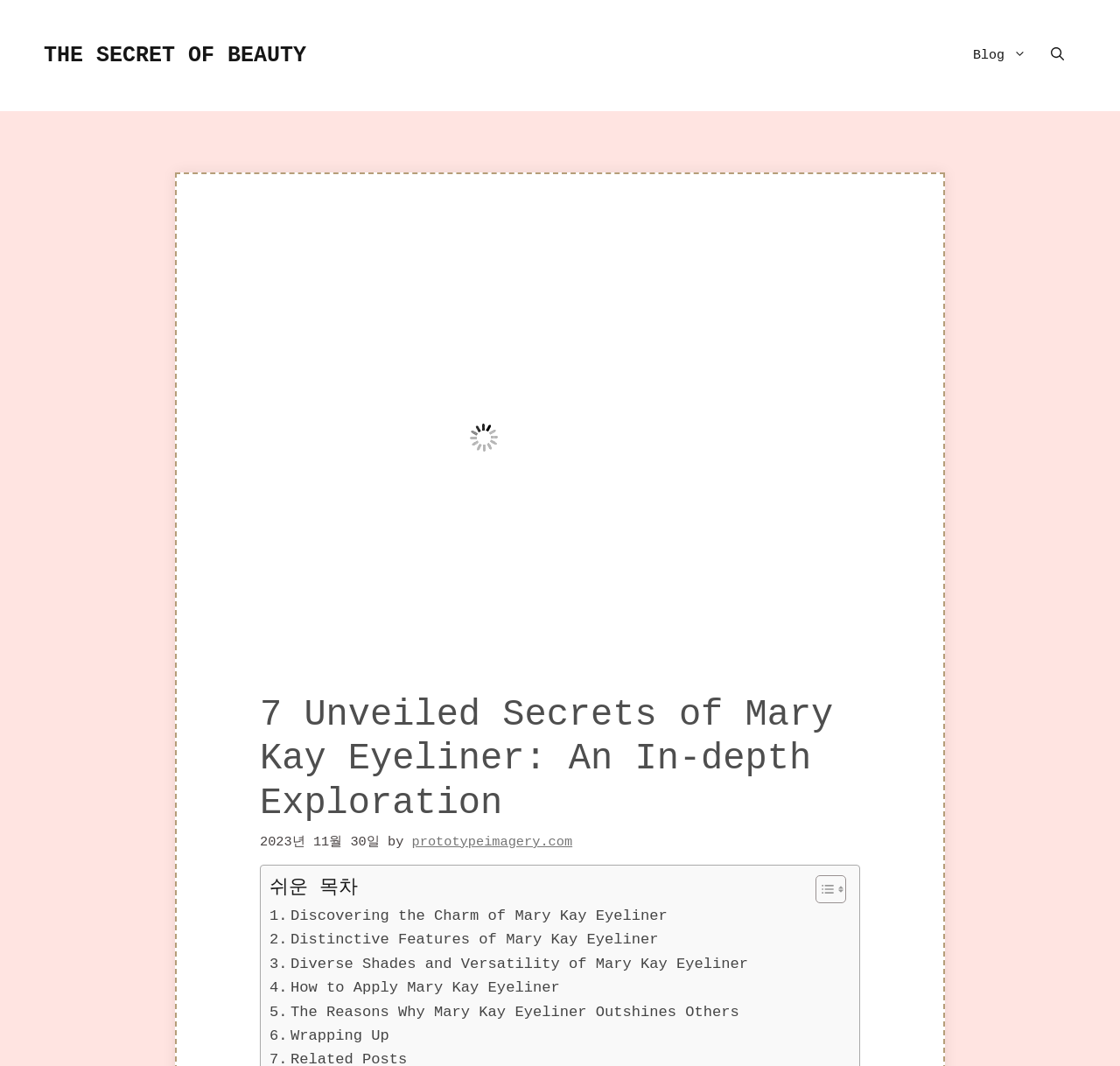Identify and provide the main heading of the webpage.

7 Unveiled Secrets of Mary Kay Eyeliner: An In-depth Exploration